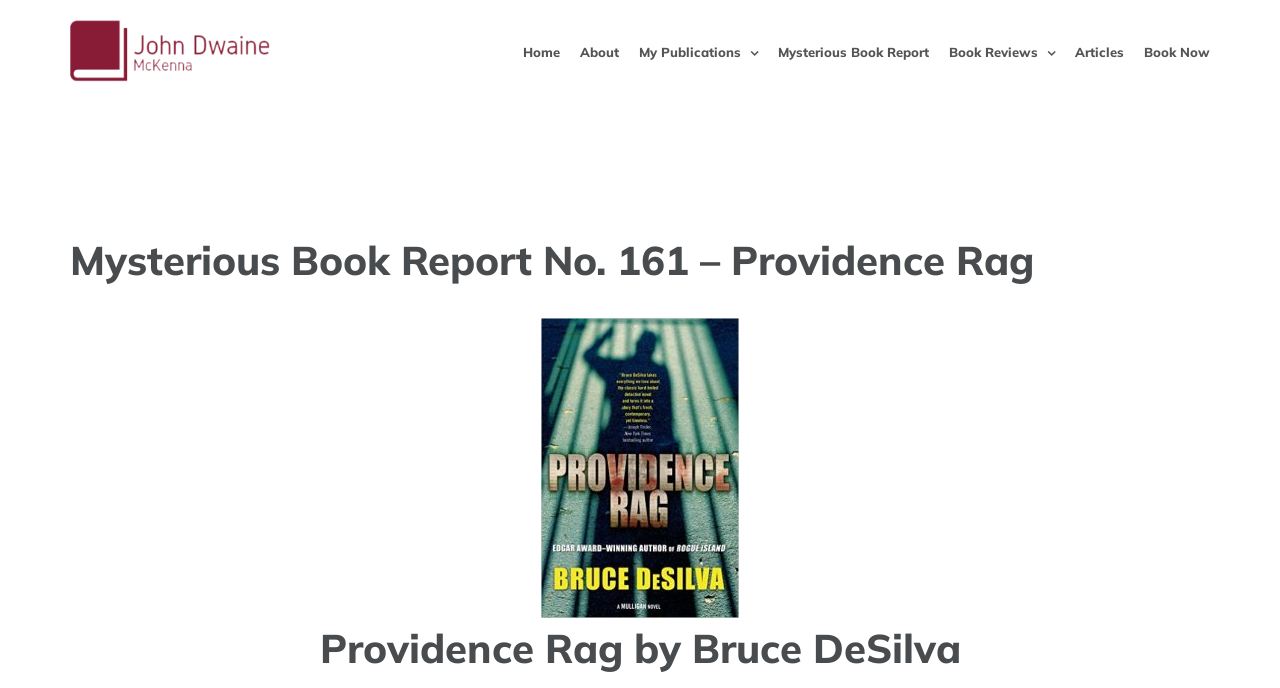Find the bounding box coordinates of the clickable area required to complete the following action: "Read Mysterious Book Report No. 161".

[0.055, 0.334, 0.945, 0.422]